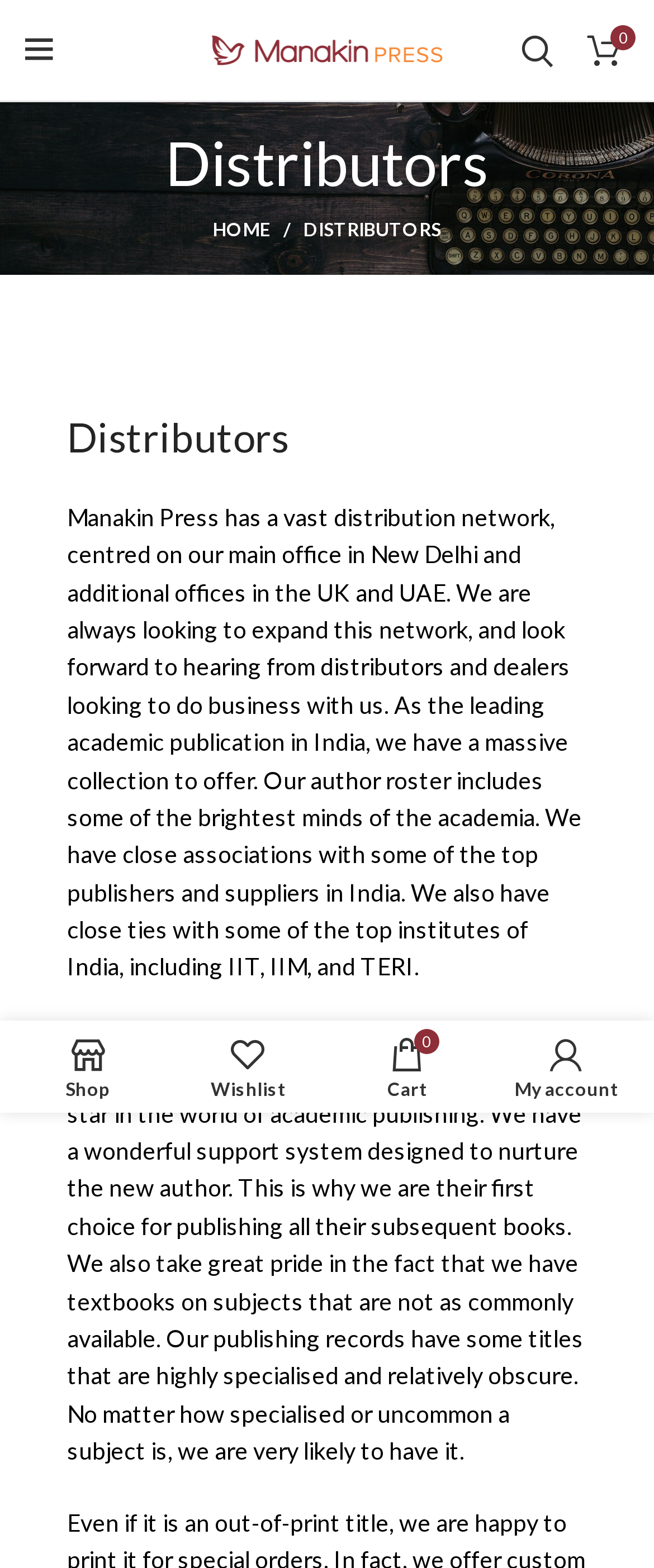Please give a succinct answer to the question in one word or phrase:
What is the relationship between Manakin Press and top institutes in India?

Close associations